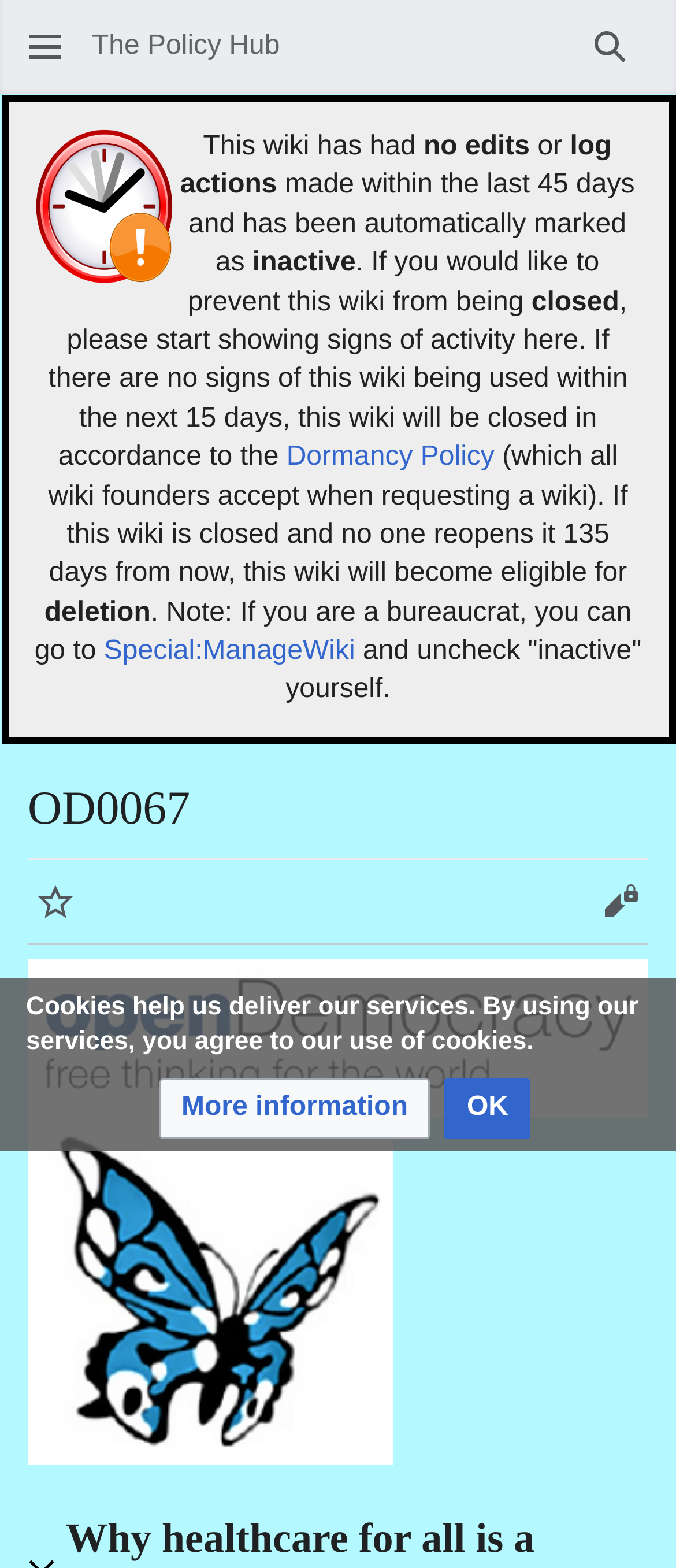For the element described, predict the bounding box coordinates as (top-left x, top-left y, bottom-right x, bottom-right y). All values should be between 0 and 1. Element description: View source

[0.862, 0.551, 0.974, 0.6]